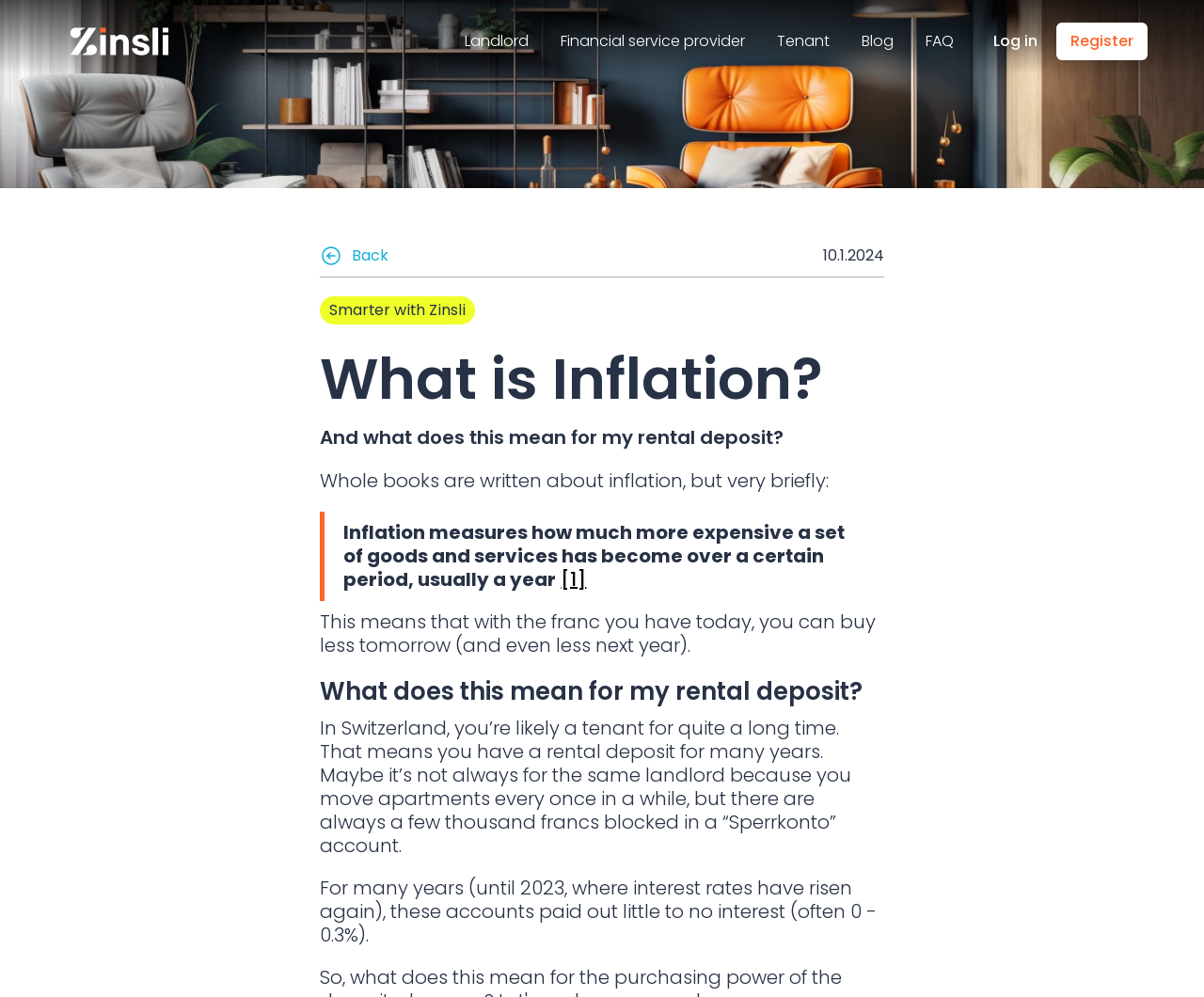Identify the bounding box of the HTML element described here: "Financial service provider". Provide the coordinates as four float numbers between 0 and 1: [left, top, right, bottom].

[0.456, 0.009, 0.628, 0.074]